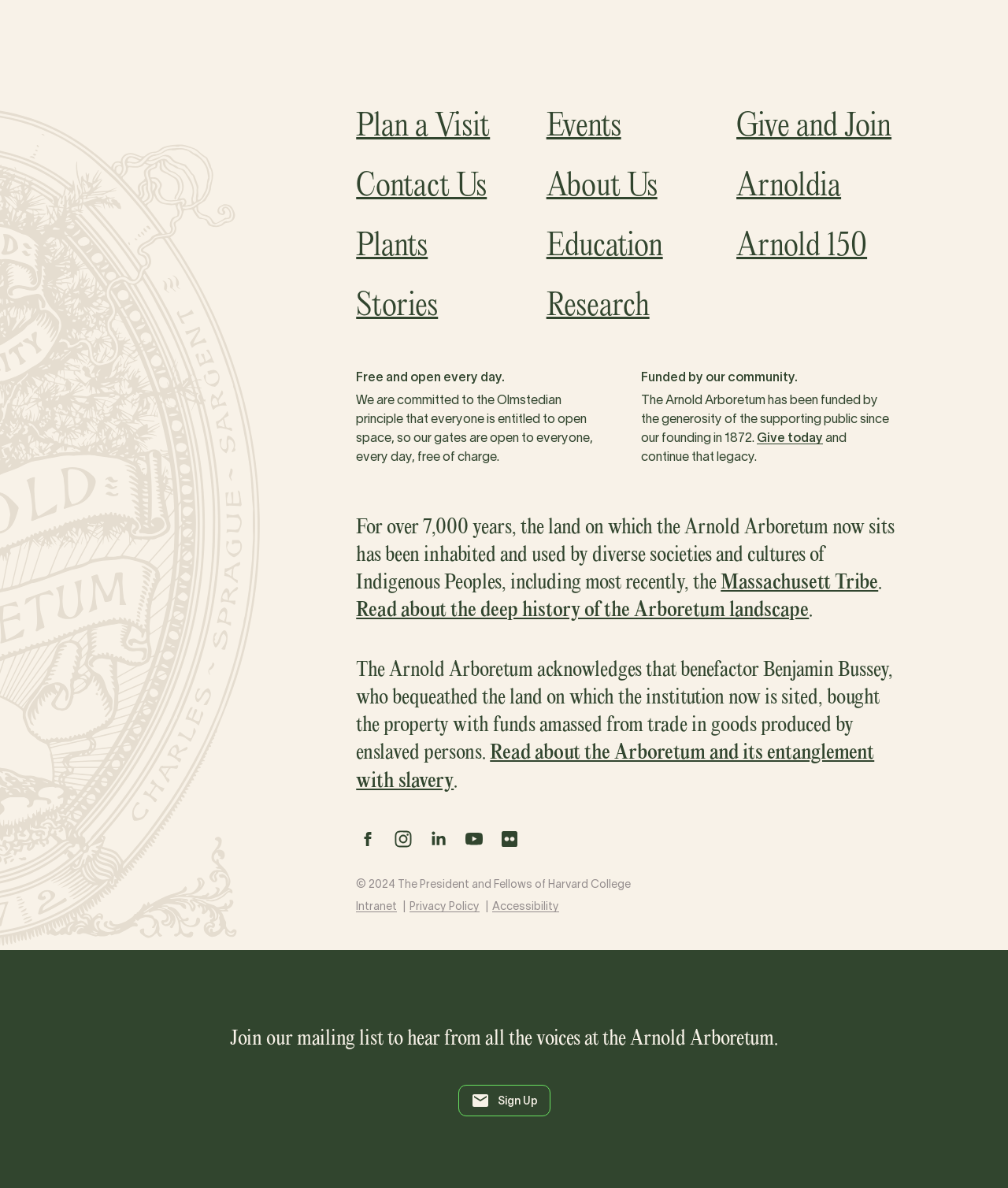Please indicate the bounding box coordinates for the clickable area to complete the following task: "Plan a visit". The coordinates should be specified as four float numbers between 0 and 1, i.e., [left, top, right, bottom].

[0.353, 0.091, 0.486, 0.121]